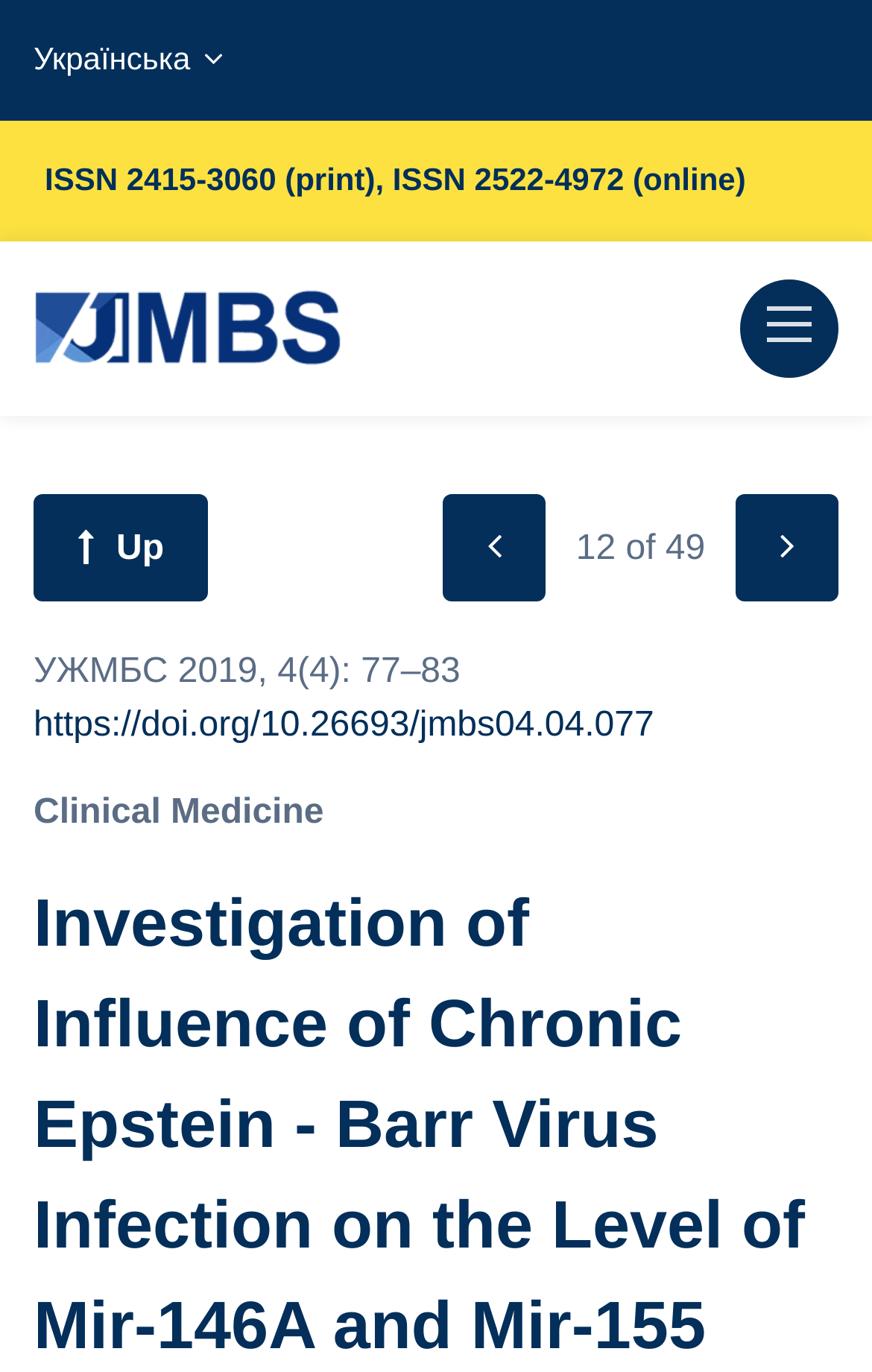What is the year of the publication?
Using the picture, provide a one-word or short phrase answer.

2019